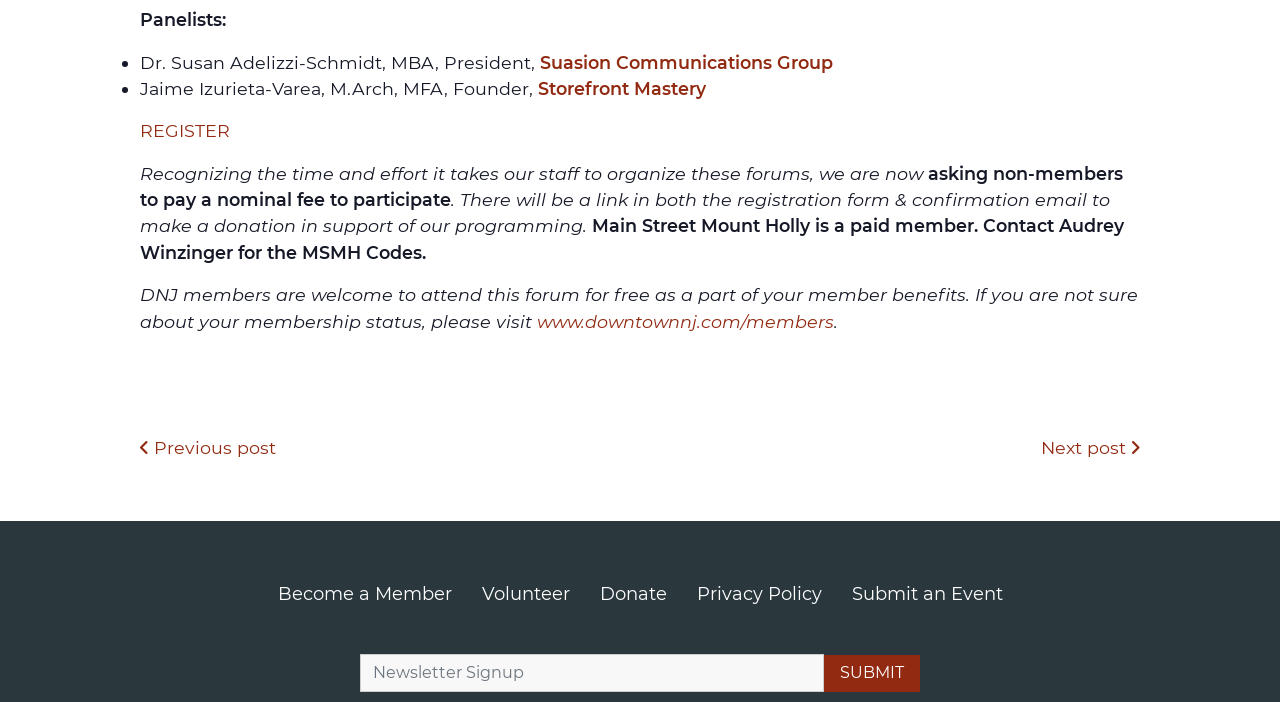Determine the bounding box coordinates of the clickable element to complete this instruction: "Click the Donate link". Provide the coordinates in the format of four float numbers between 0 and 1, [left, top, right, bottom].

[0.468, 0.831, 0.521, 0.862]